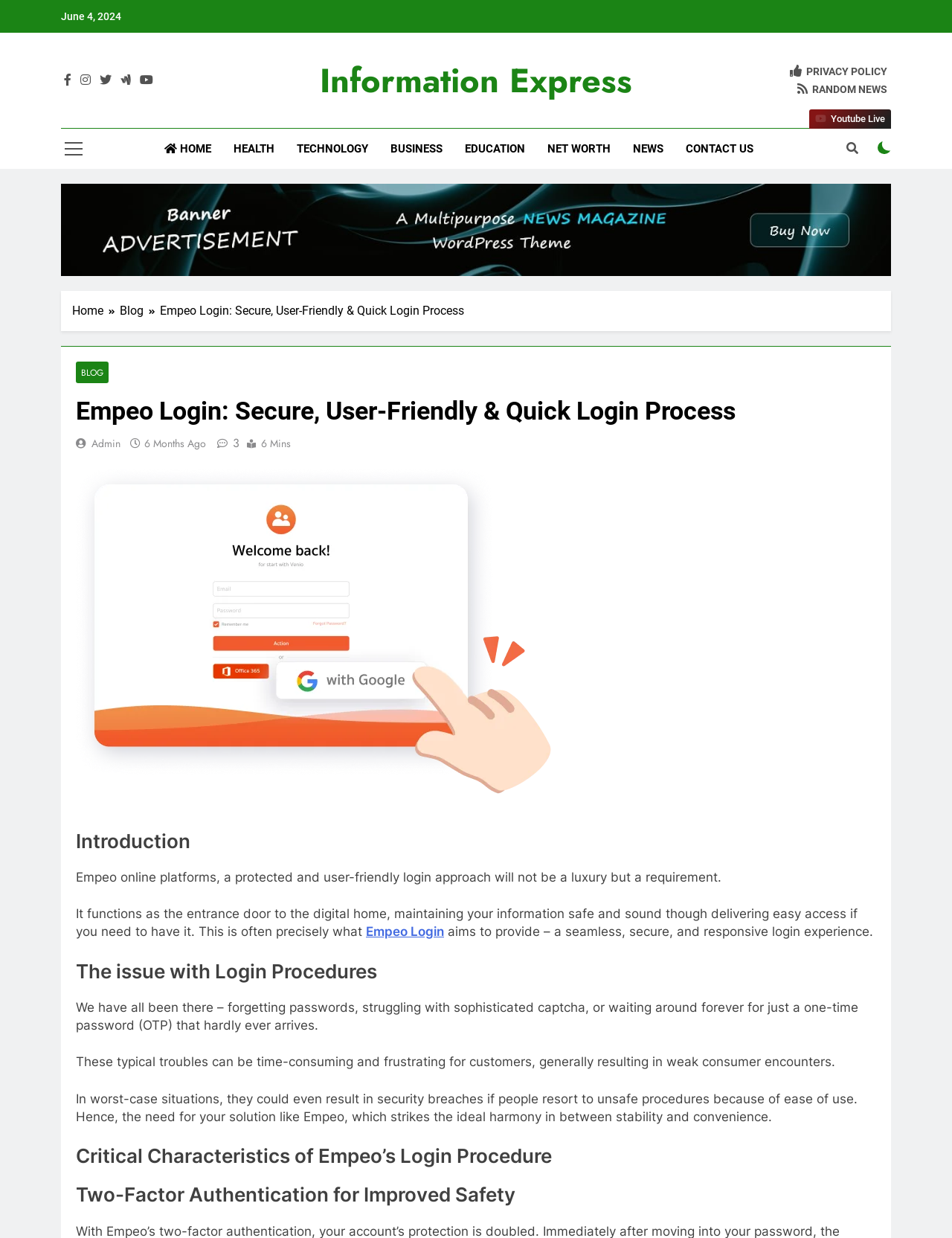Respond to the following question with a brief word or phrase:
How many social media links are present on the webpage?

6